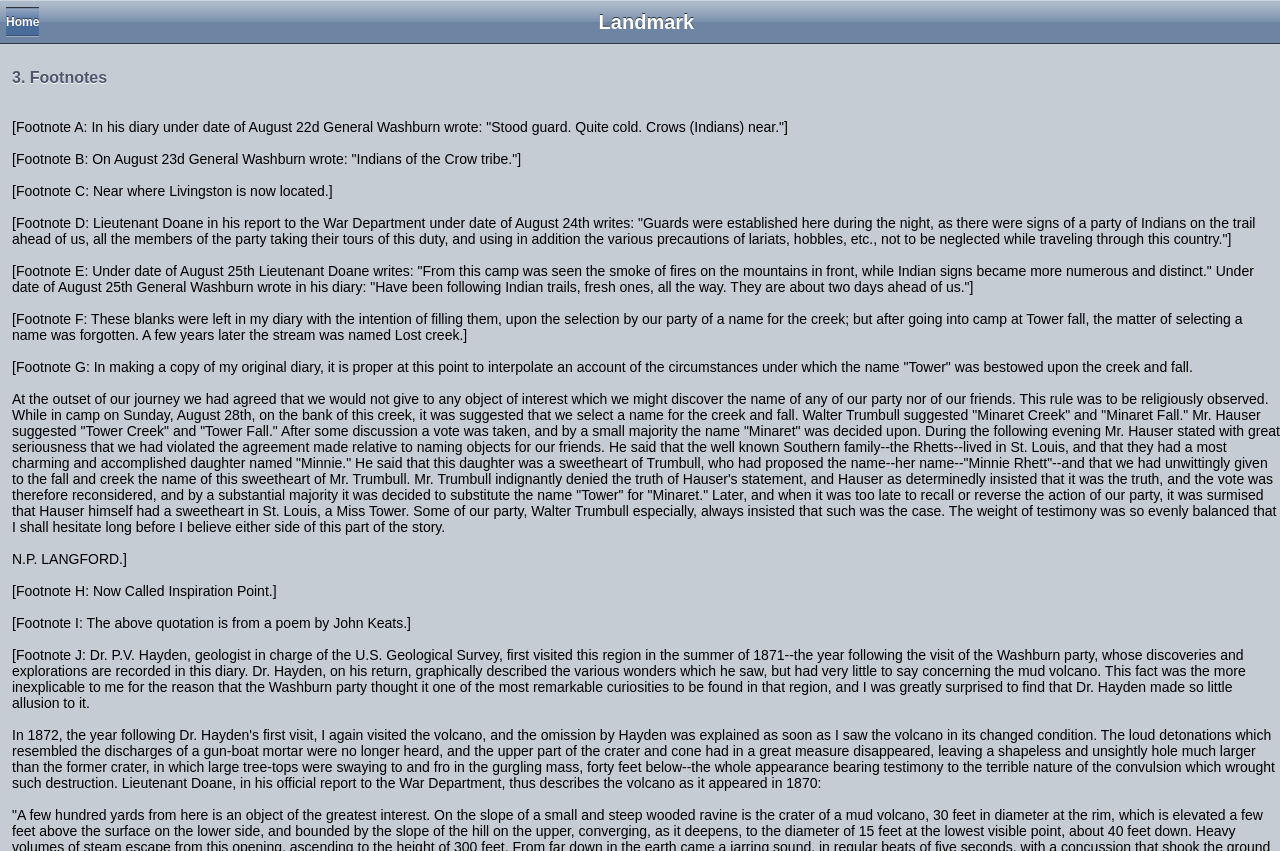Please find the bounding box coordinates (top-left x, top-left y, bottom-right x, bottom-right y) in the screenshot for the UI element described as follows: Home

[0.005, 0.008, 0.031, 0.043]